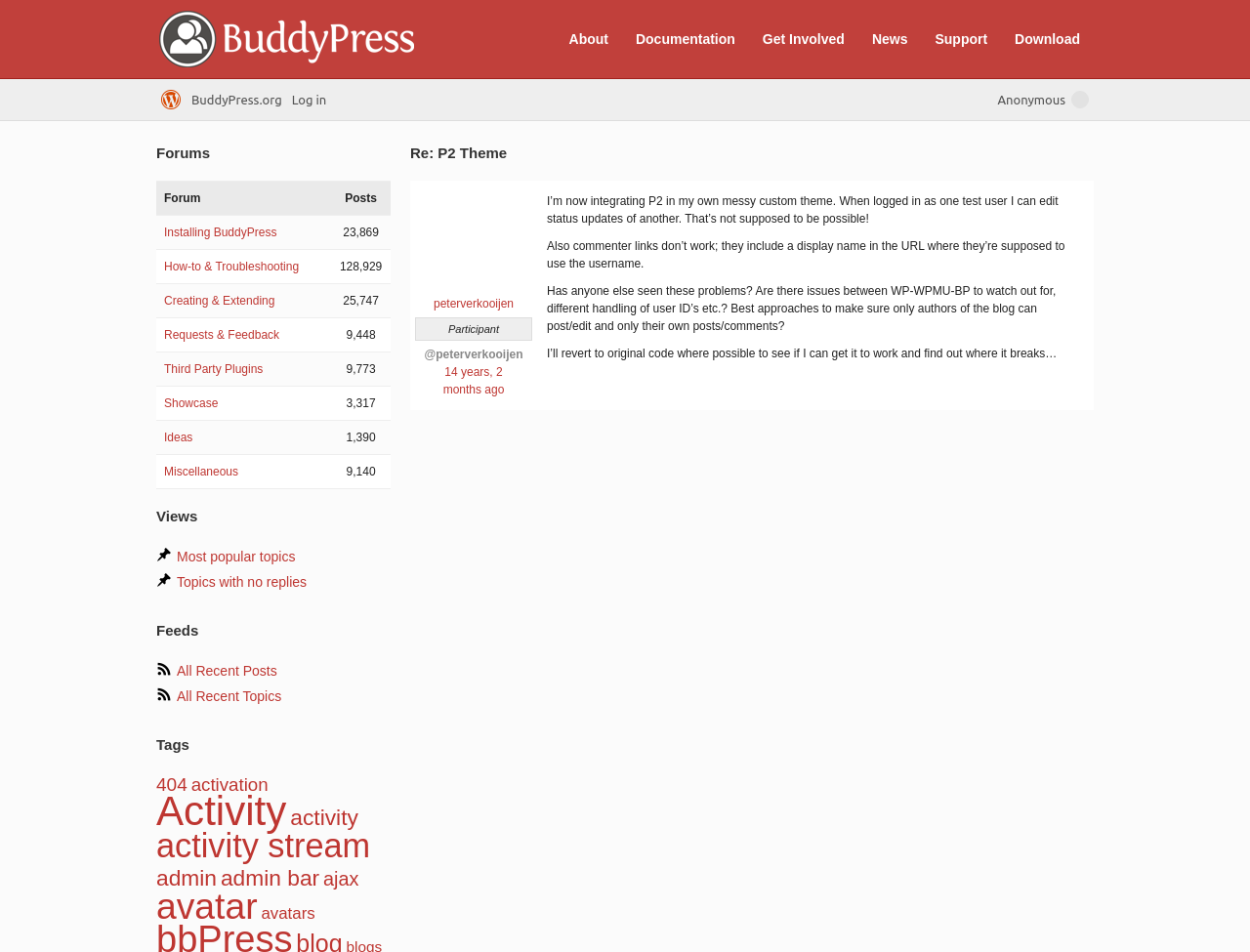What is the name of the website?
Deliver a detailed and extensive answer to the question.

I found the answer by looking at the top-left corner of the webpage, where the website's name 'BuddyPress.org' is displayed as a link.